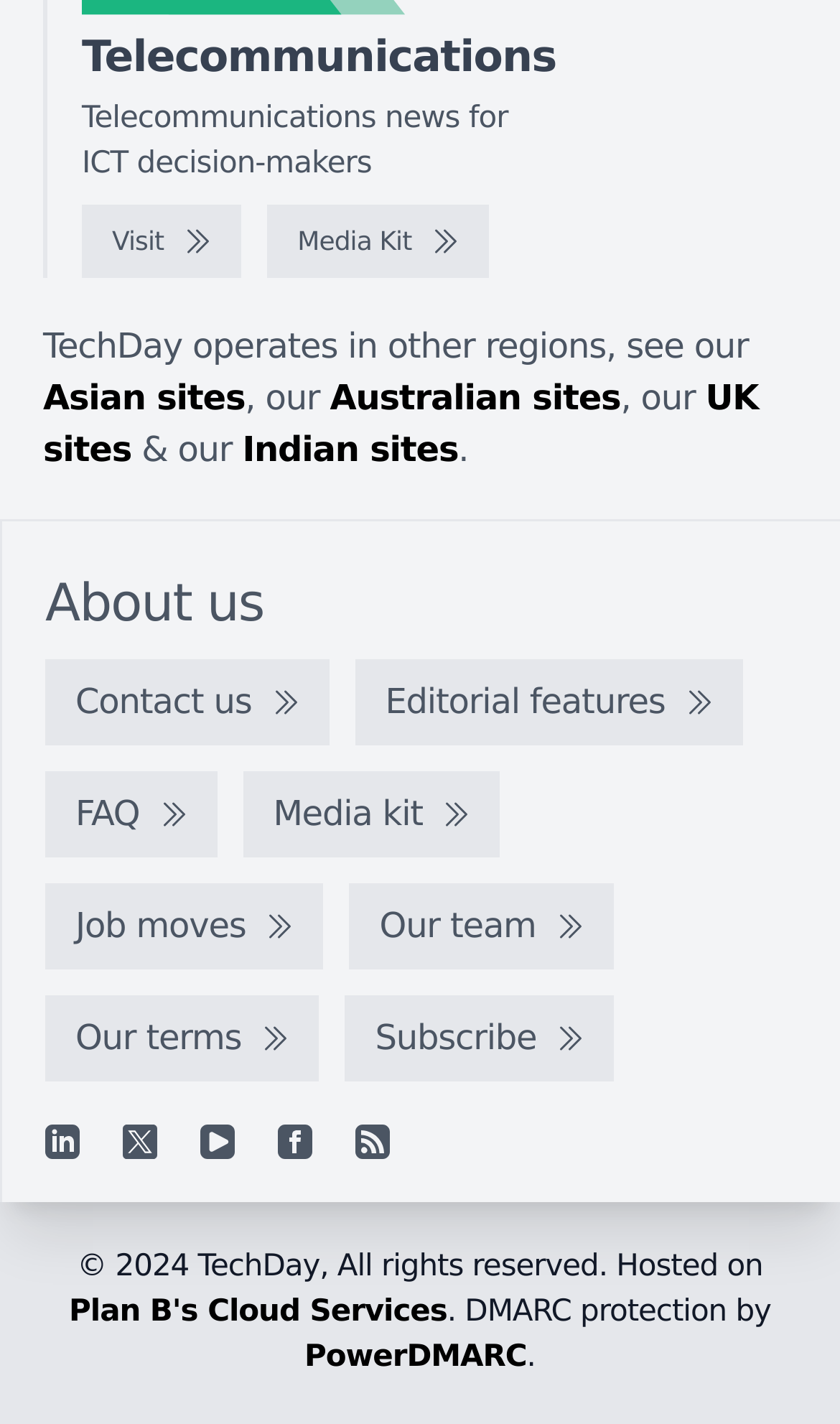Answer the question using only one word or a concise phrase: What is the main topic of this website?

Telecommunications